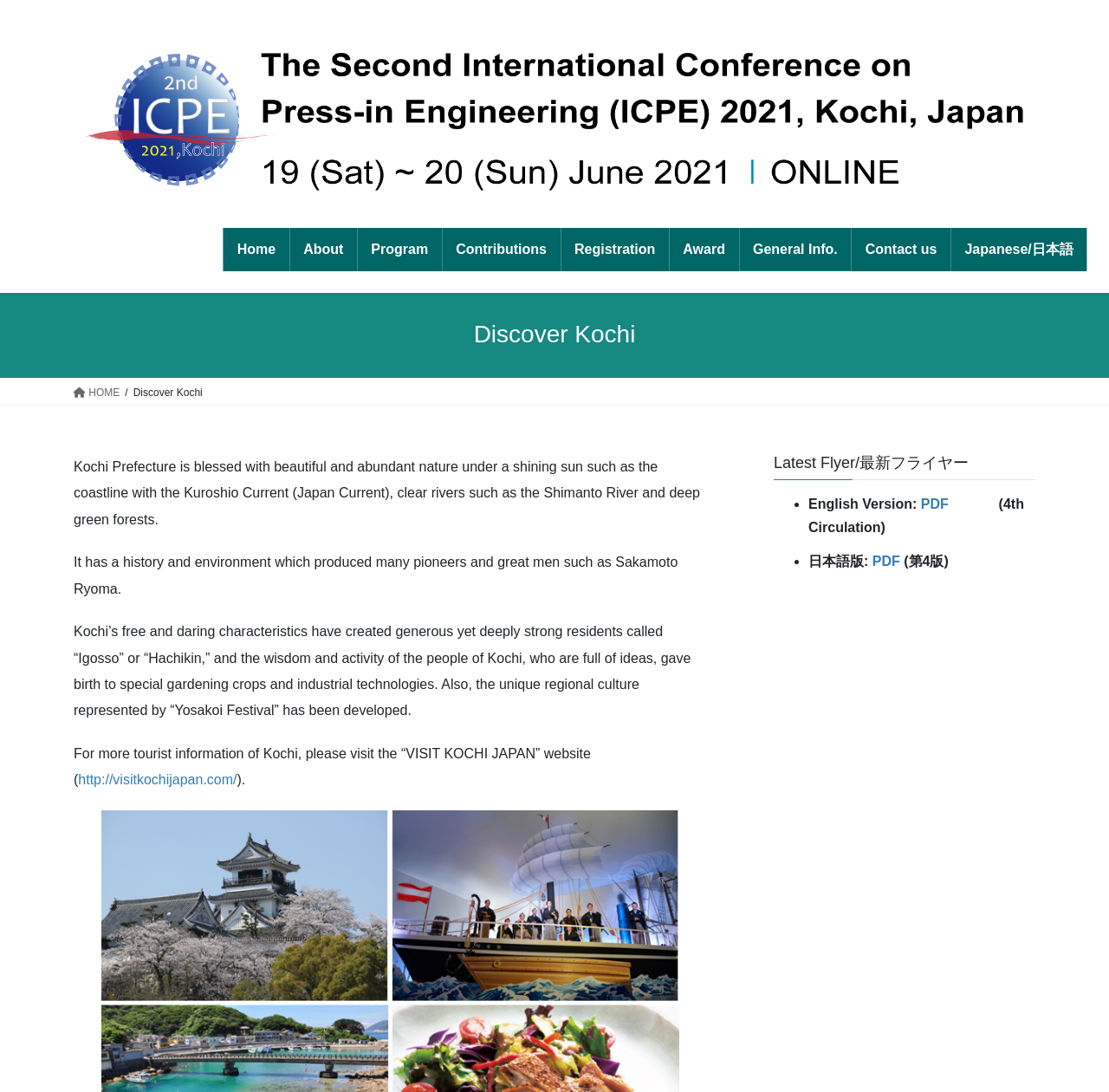Could you highlight the region that needs to be clicked to execute the instruction: "Visit the 'Discover Kochi' page"?

[0.066, 0.295, 0.934, 0.319]